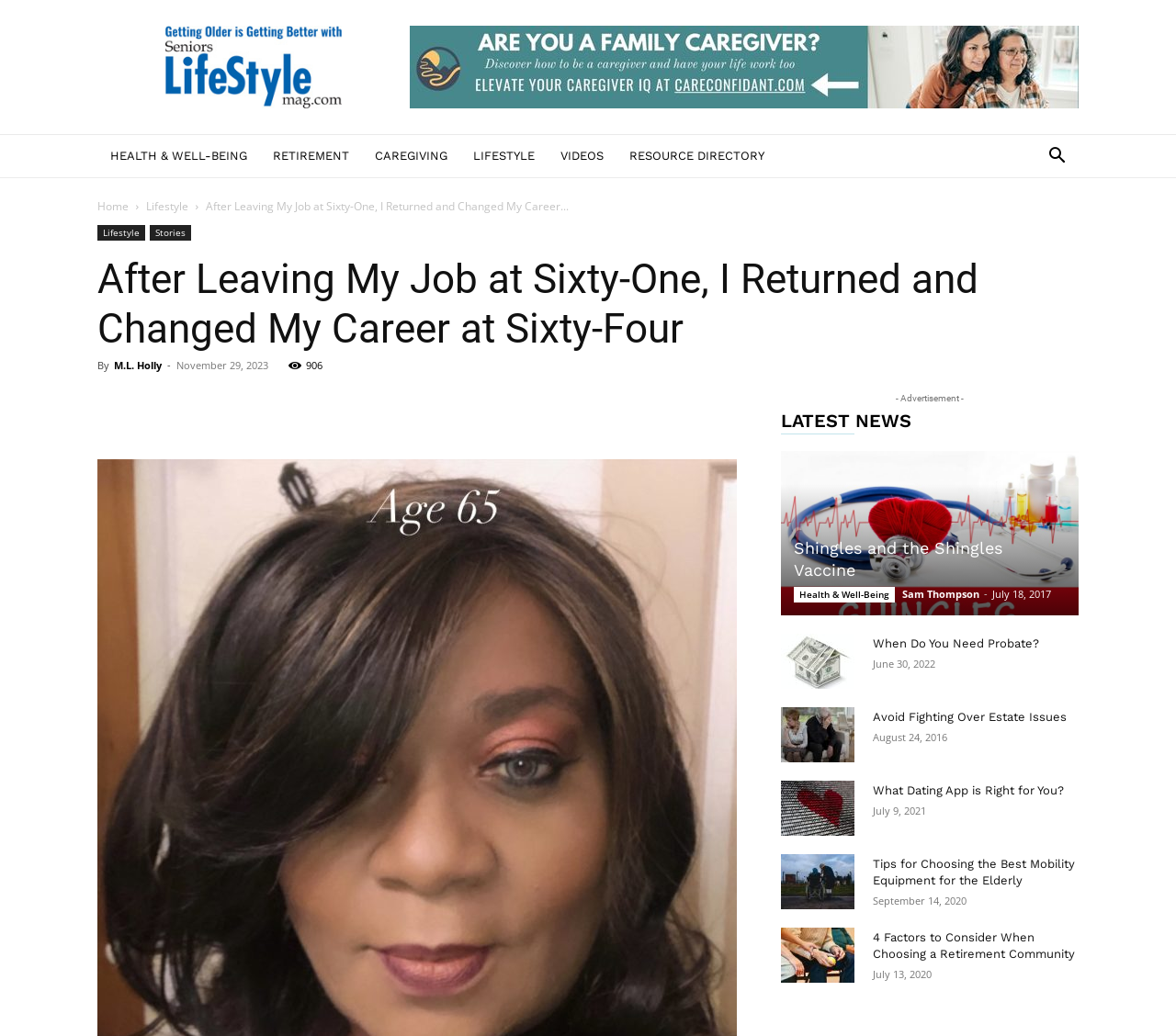Please identify the bounding box coordinates of the element's region that I should click in order to complete the following instruction: "Click on 'HEALTH & WELL-BEING'". The bounding box coordinates consist of four float numbers between 0 and 1, i.e., [left, top, right, bottom].

[0.083, 0.129, 0.221, 0.172]